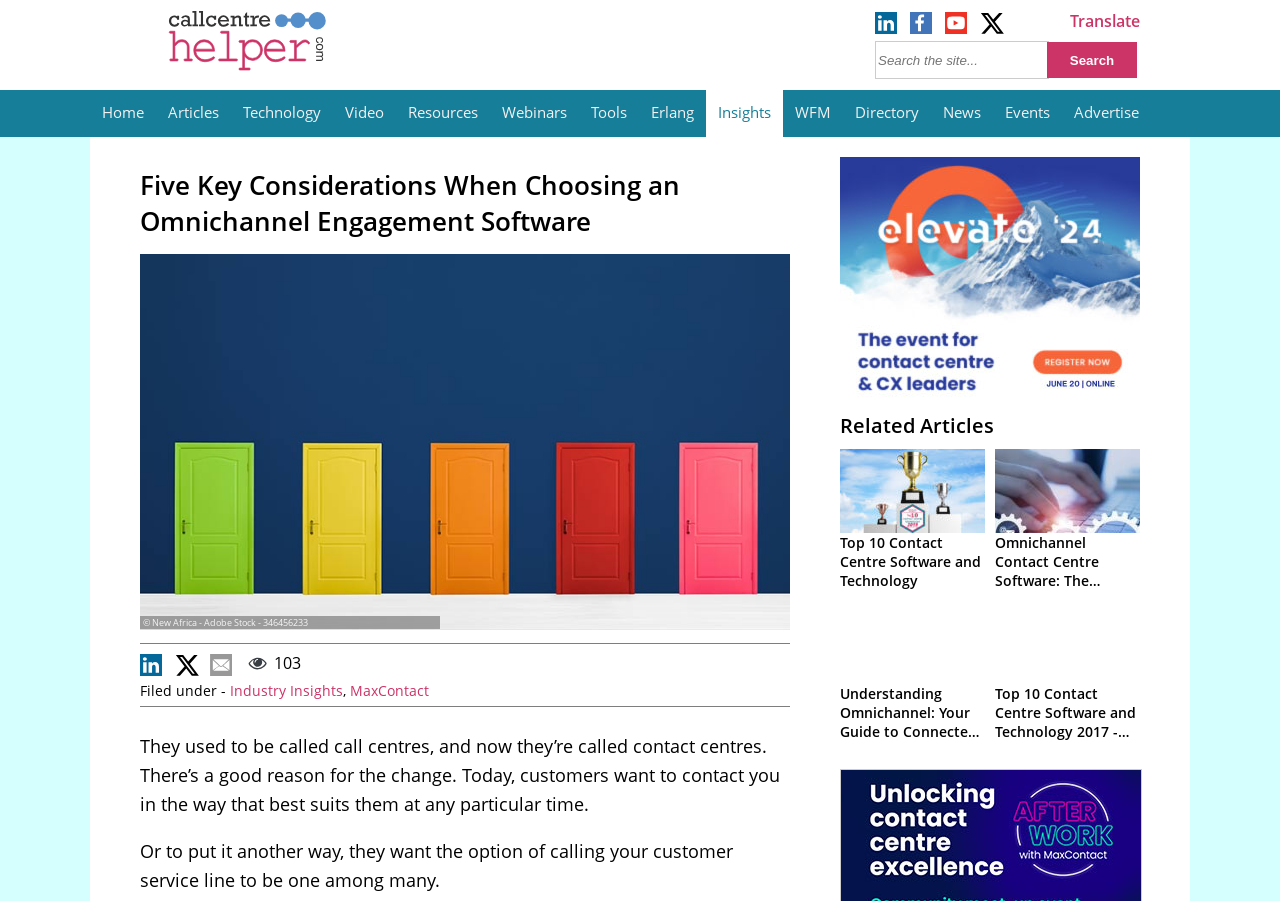Refer to the image and provide an in-depth answer to the question:
What is the main topic of this webpage?

Based on the webpage content, I can see that the main topic is about contact centres, specifically discussing the change from call centres to contact centres and the importance of omnichannel engagement software.